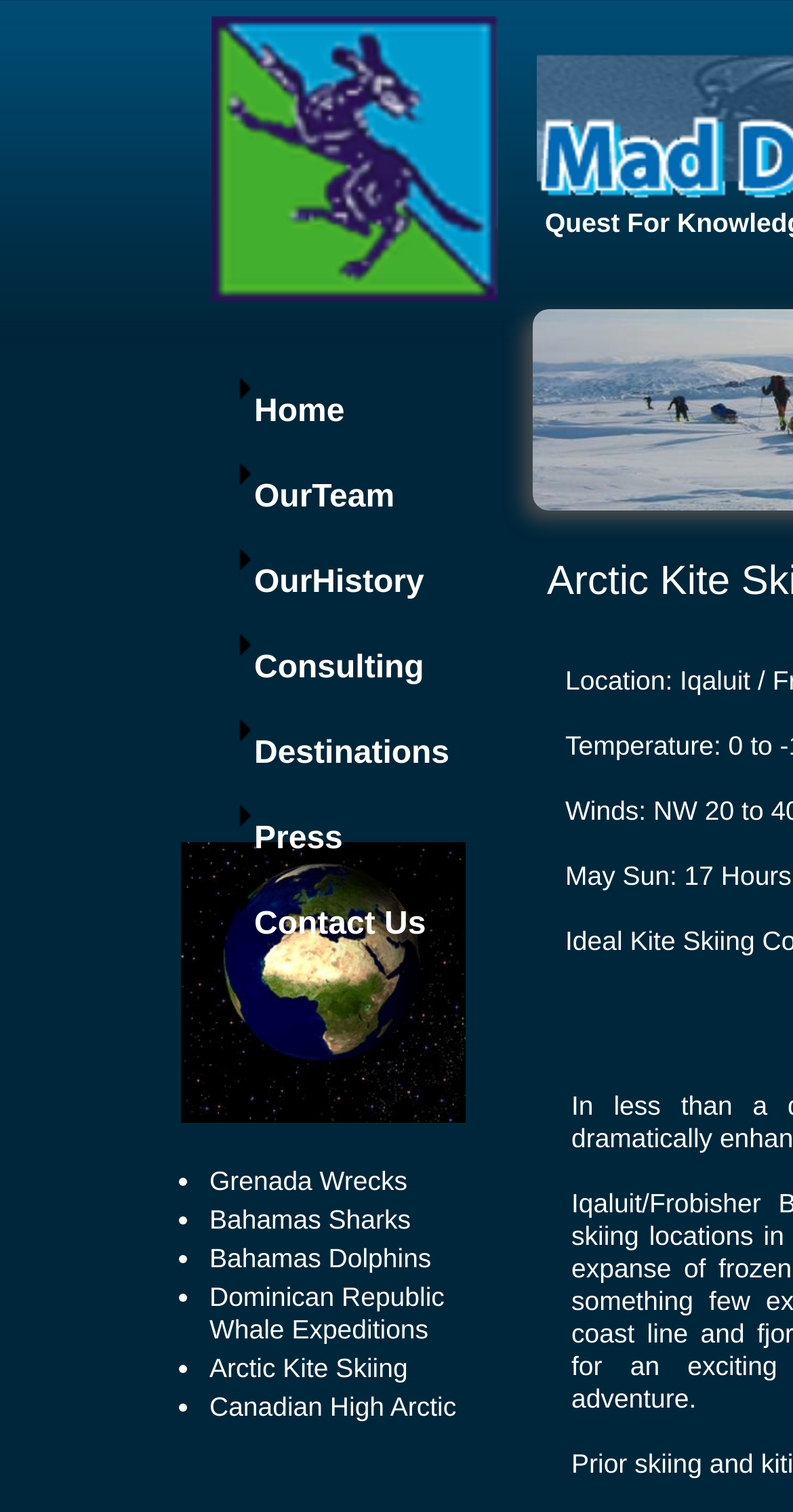Are there any images on the webpage?
Please provide a single word or phrase as your answer based on the image.

Yes